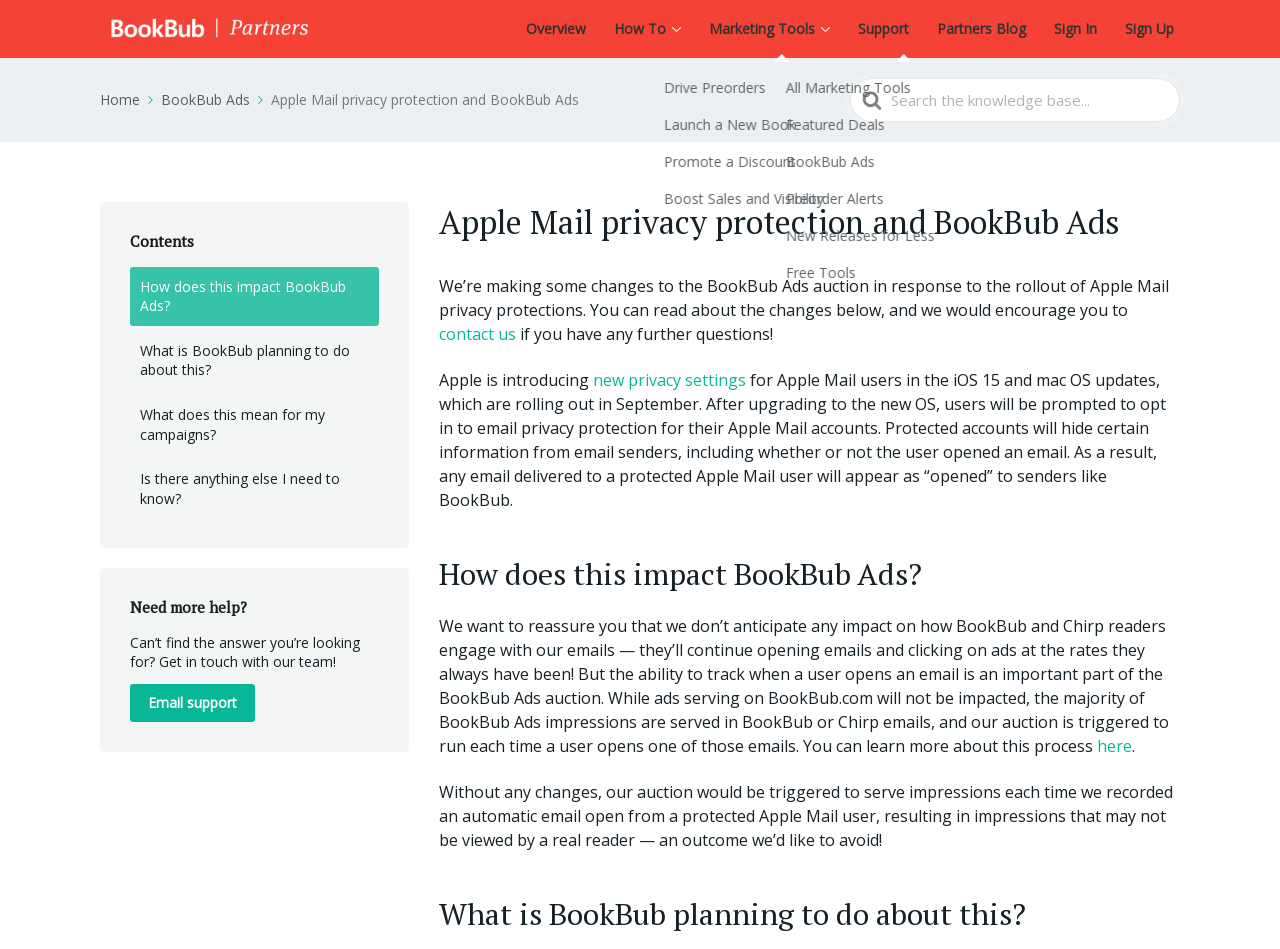Give a short answer using one word or phrase for the question:
What is the main topic of this webpage?

Apple Mail privacy protection and BookBub Ads